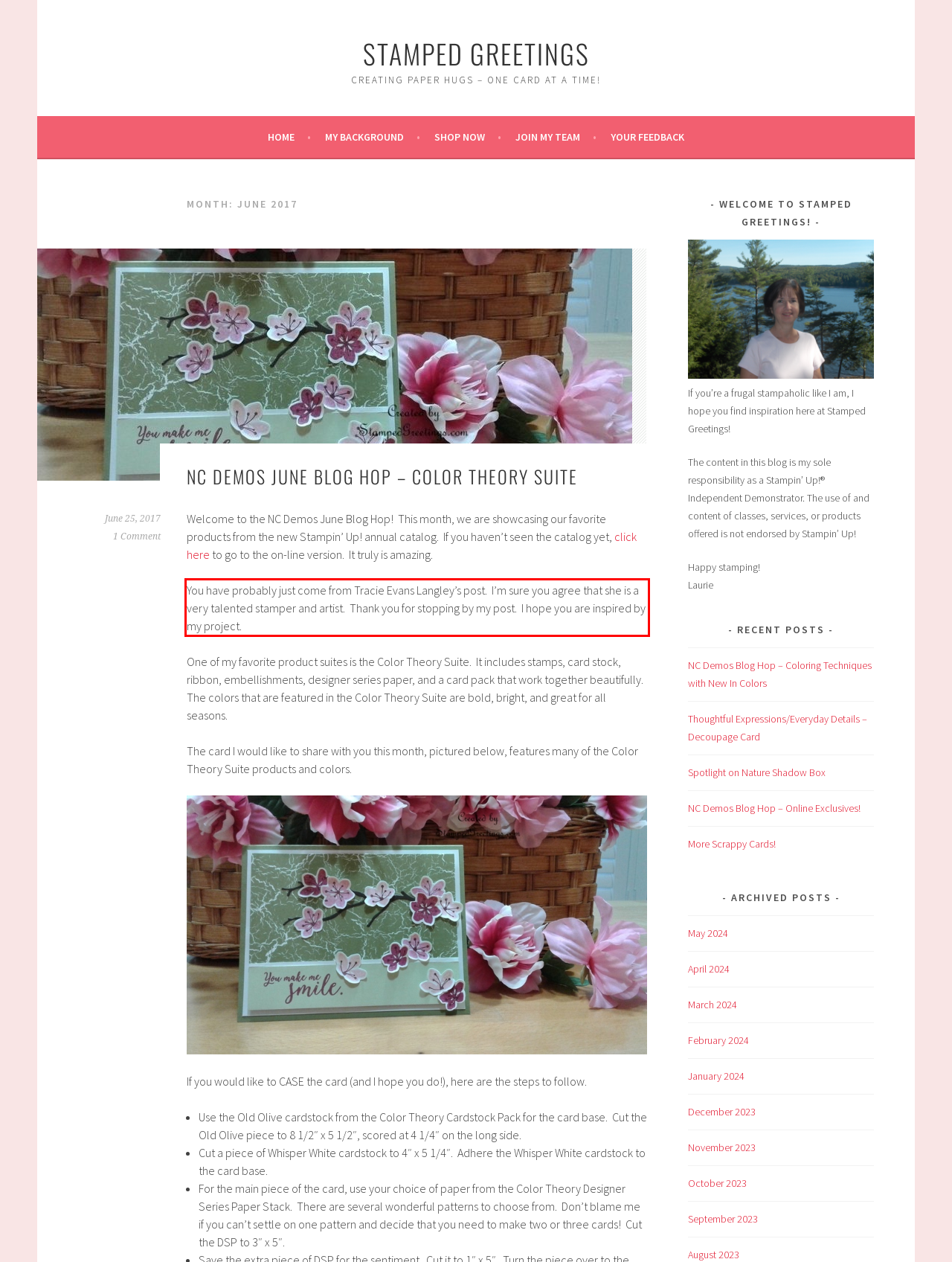Observe the screenshot of the webpage that includes a red rectangle bounding box. Conduct OCR on the content inside this red bounding box and generate the text.

You have probably just come from Tracie Evans Langley’s post. I’m sure you agree that she is a very talented stamper and artist. Thank you for stopping by my post. I hope you are inspired by my project.